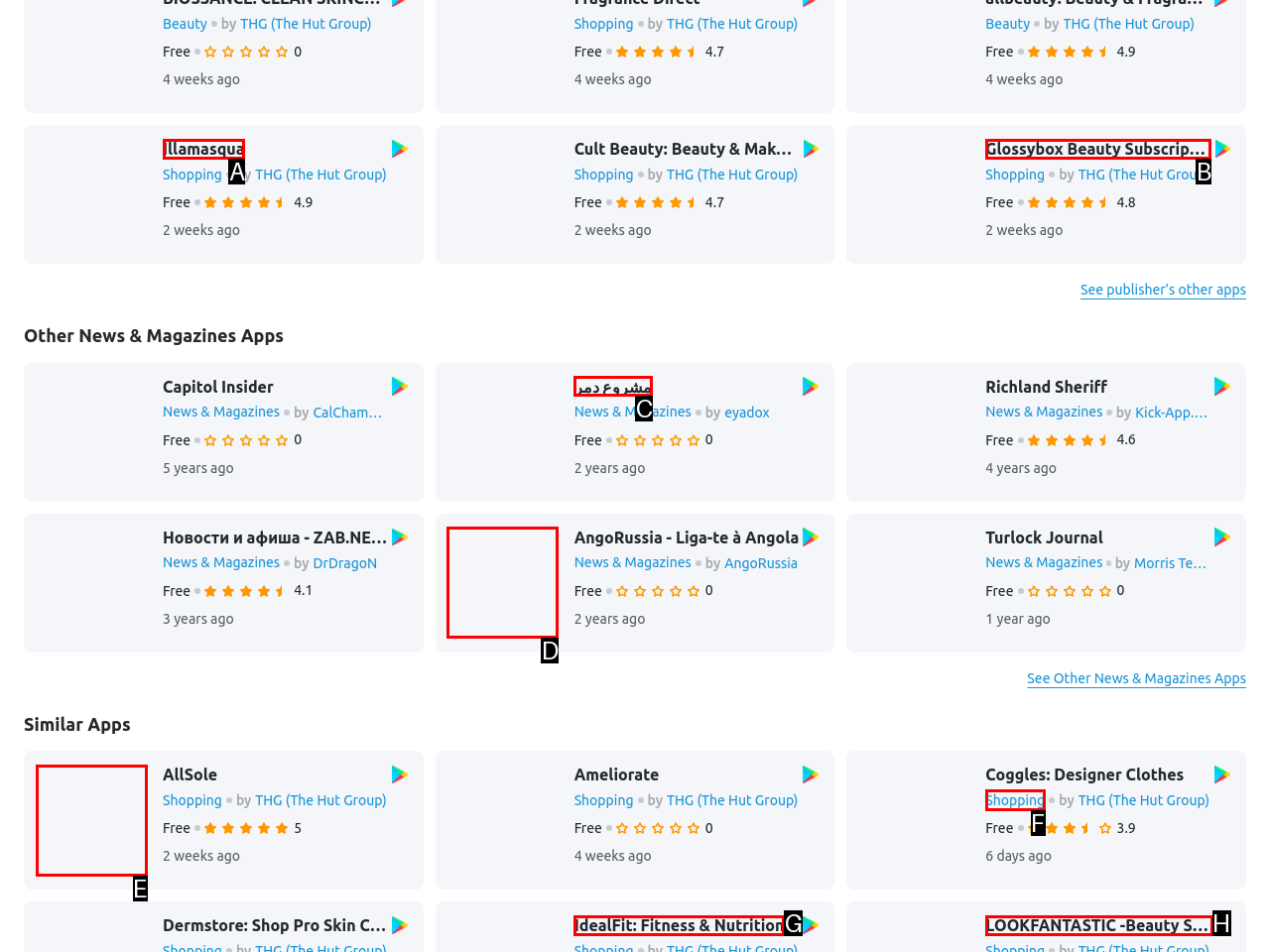Given the description: LOOKFANTASTIC -Beauty Shopping, select the HTML element that matches it best. Reply with the letter of the chosen option directly.

H